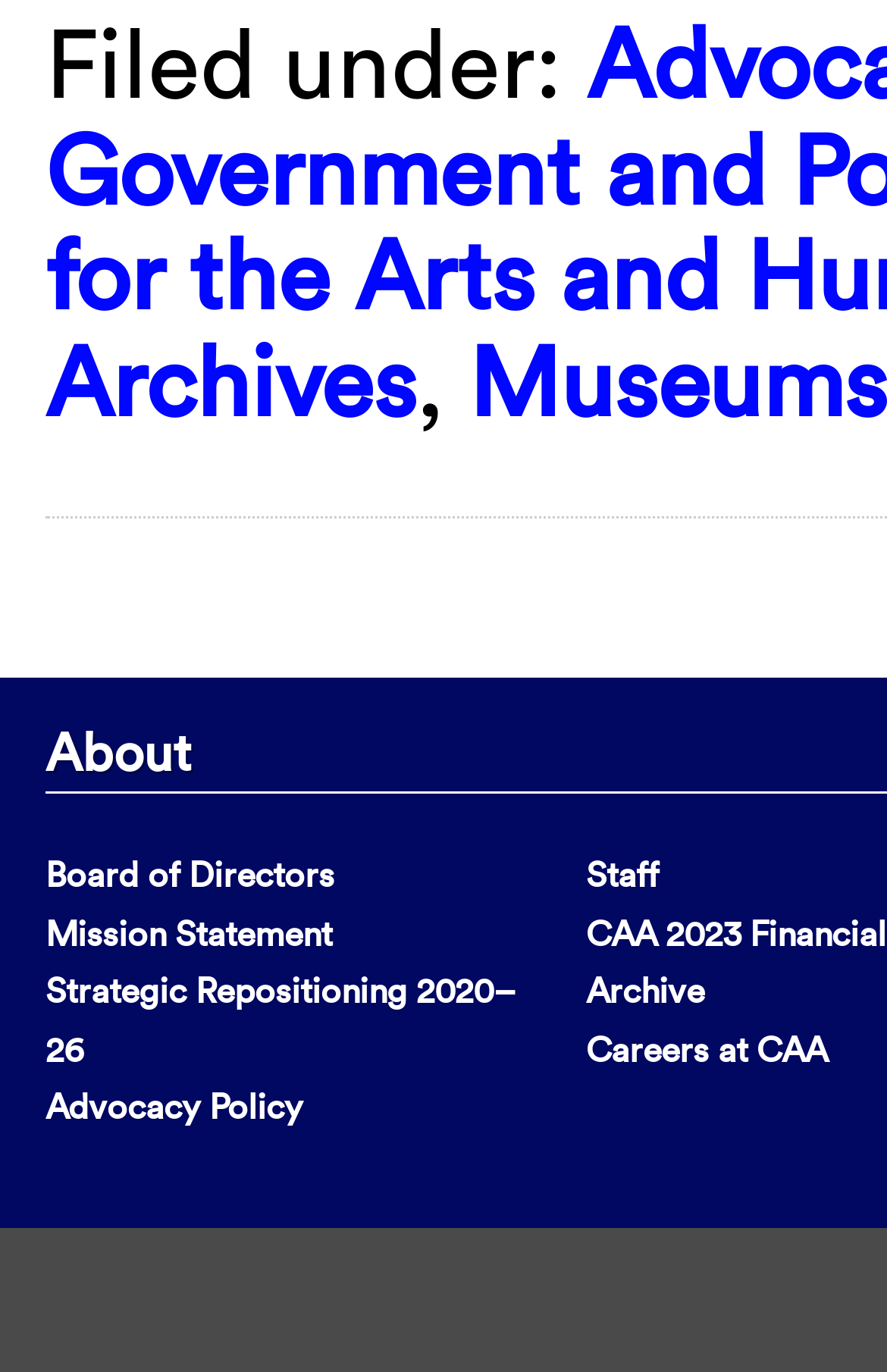Locate the bounding box coordinates of the element to click to perform the following action: 'explore careers at CAA'. The coordinates should be given as four float values between 0 and 1, in the form of [left, top, right, bottom].

[0.66, 0.749, 0.932, 0.78]